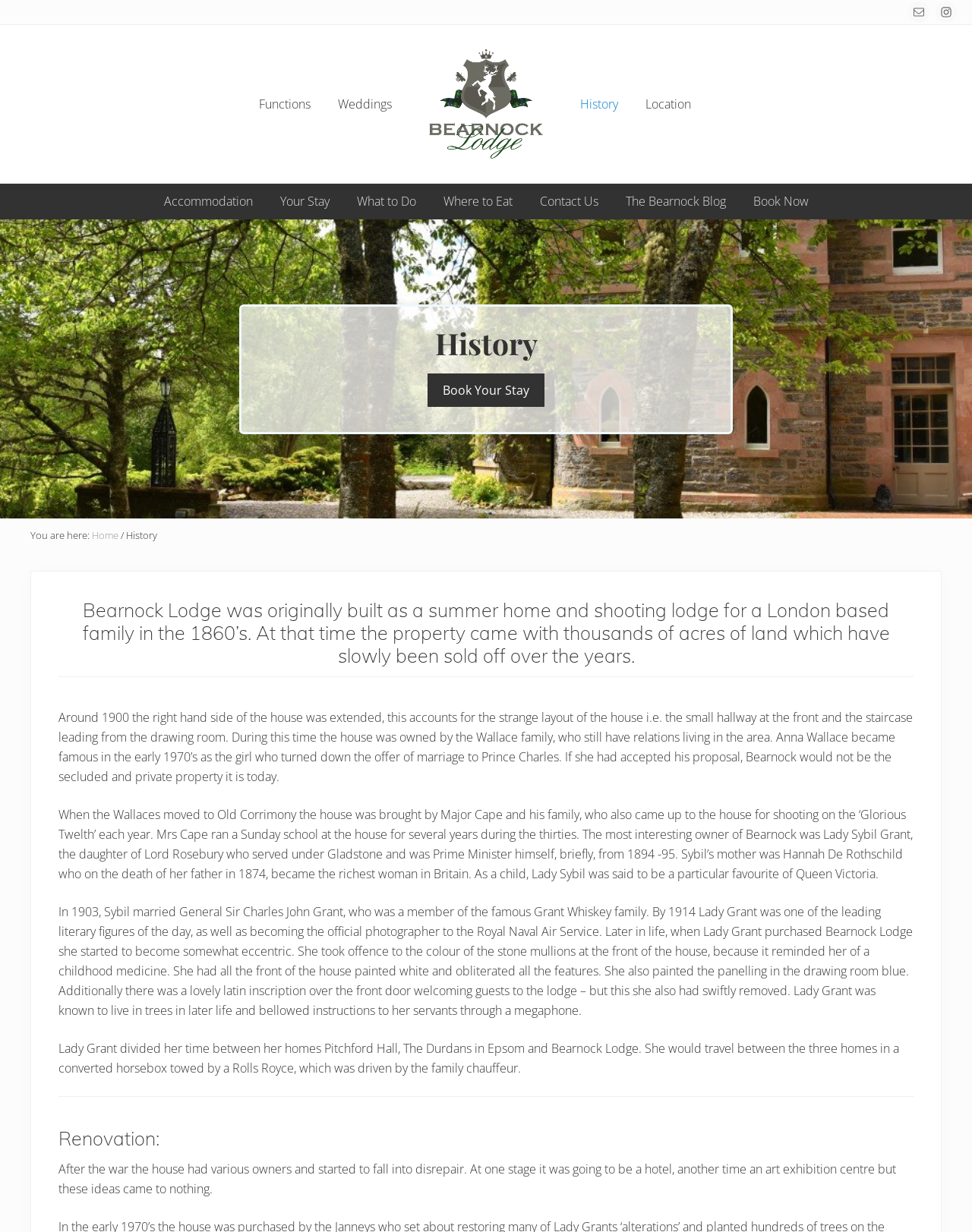What is the purpose of the 'Book Your Stay' link?
Please look at the screenshot and answer in one word or a short phrase.

To book a stay at Bearnock Lodge